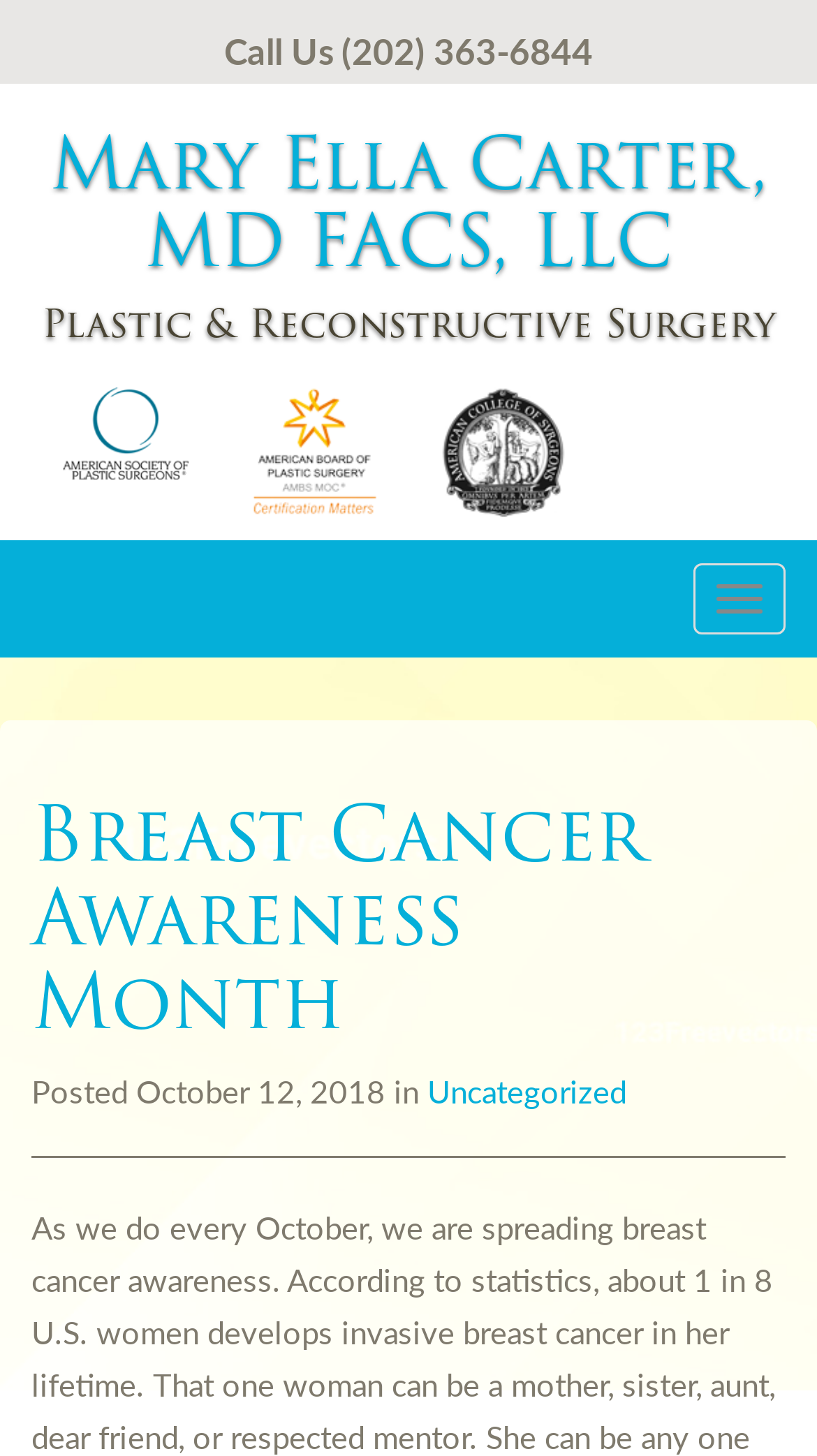Can you extract the primary headline text from the webpage?

Breast Cancer Awareness Month